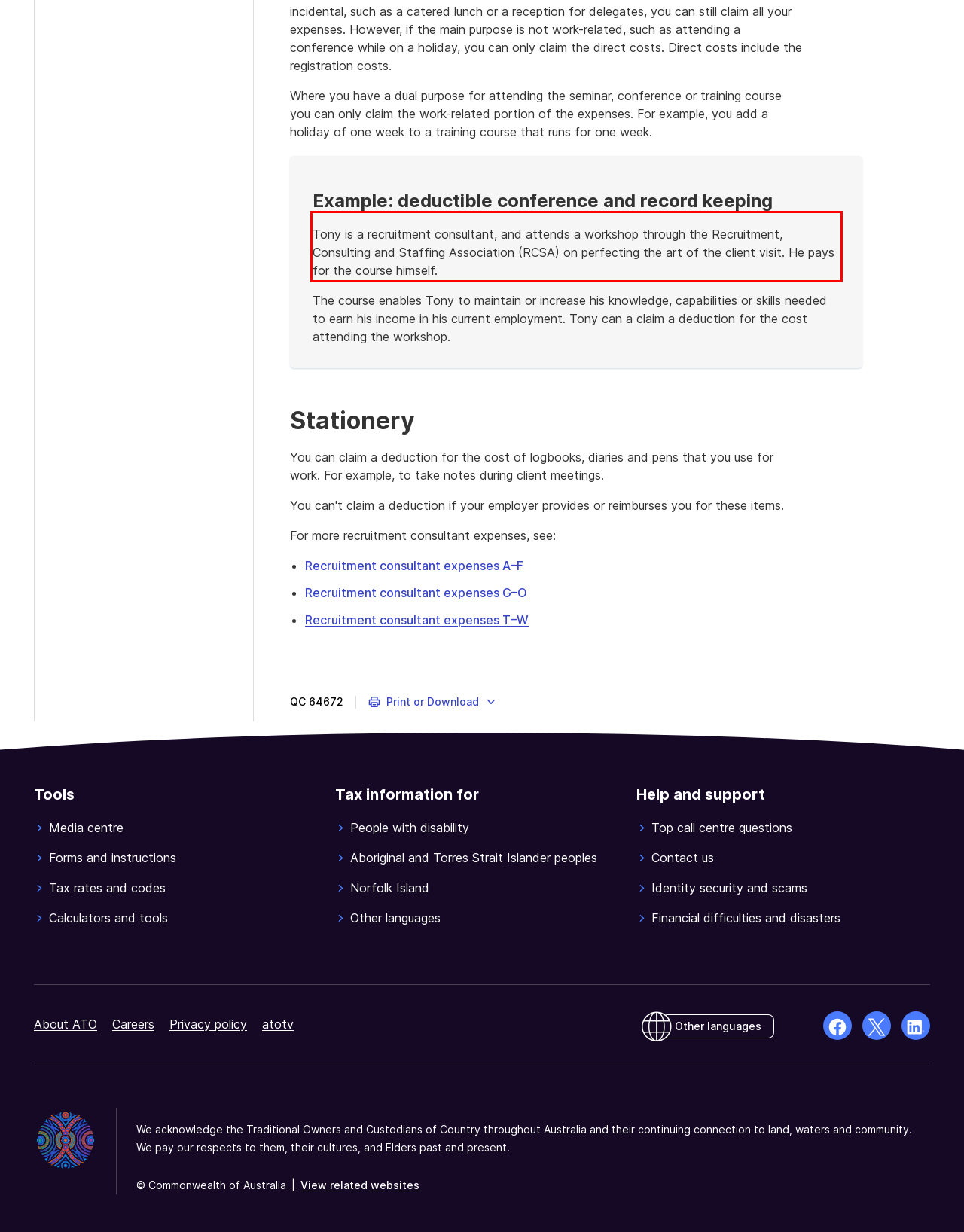By examining the provided screenshot of a webpage, recognize the text within the red bounding box and generate its text content.

Tony is a recruitment consultant, and attends a workshop through the Recruitment, Consulting and Staffing Association (RCSA) on perfecting the art of the client visit. He pays for the course himself.